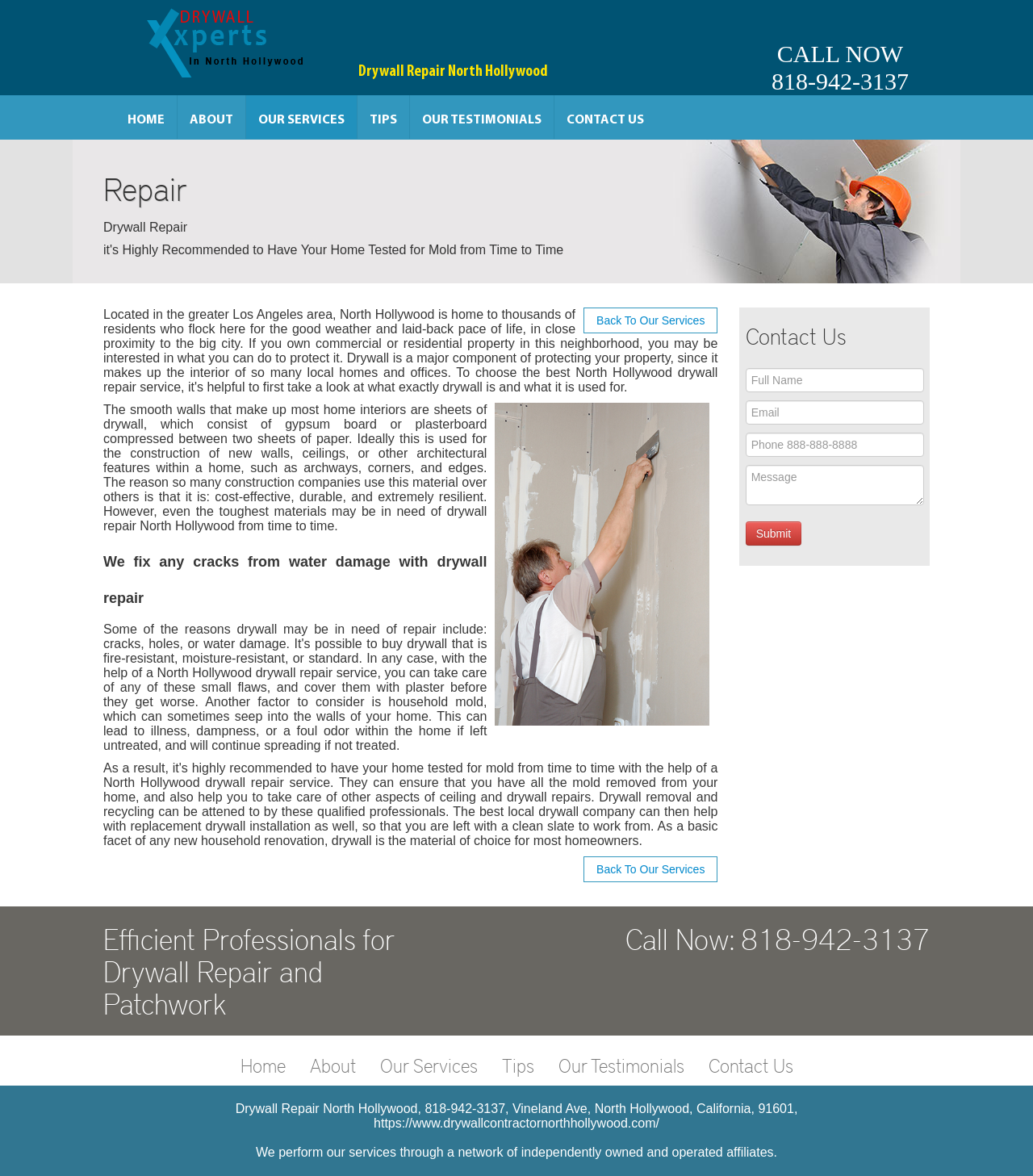Reply to the question with a brief word or phrase: What is the purpose of the textbox 'Message'?

to send a message